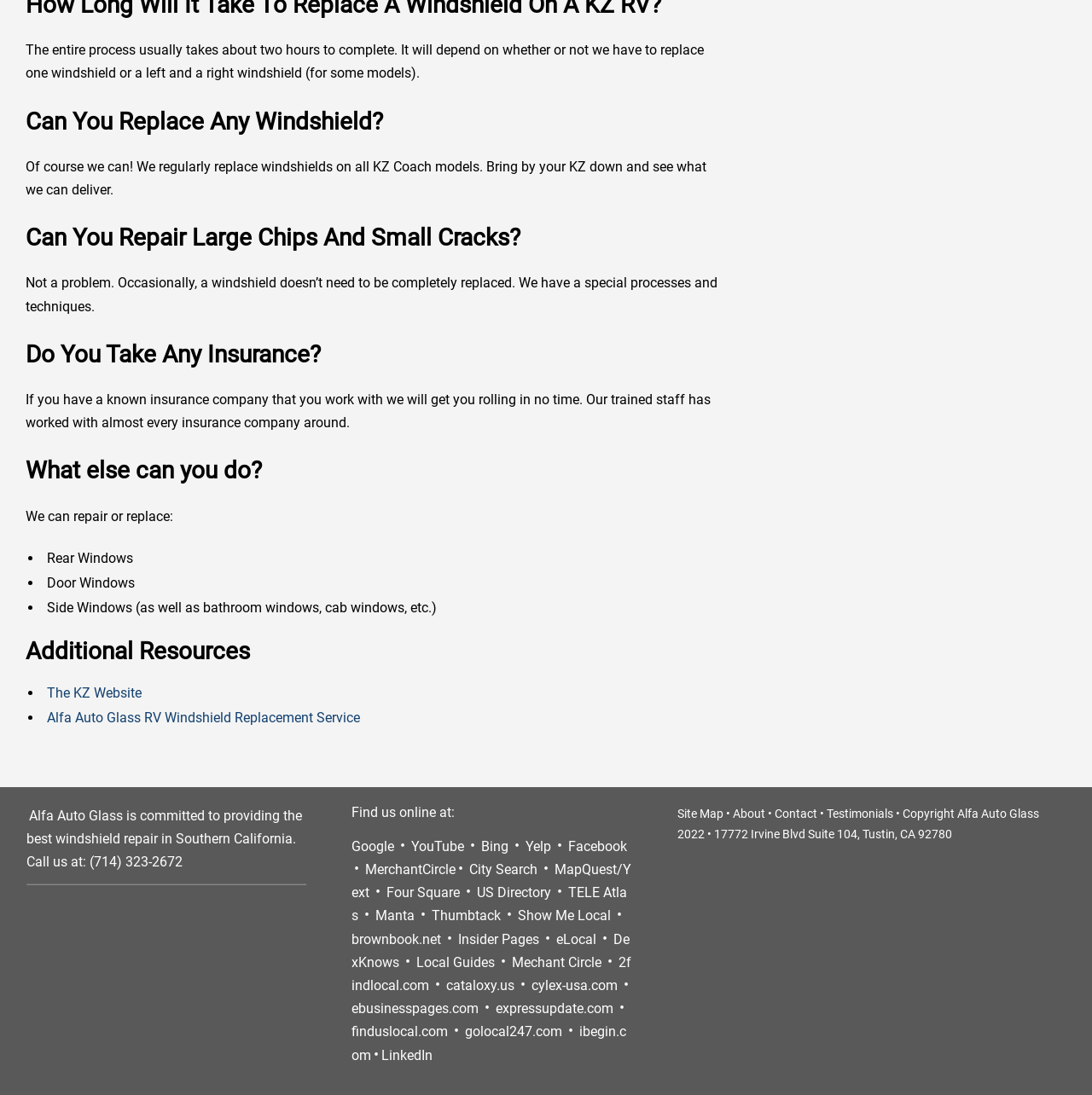Answer the question briefly using a single word or phrase: 
How can customers contact Alfa Auto Glass?

Phone number: (714) 323-2672